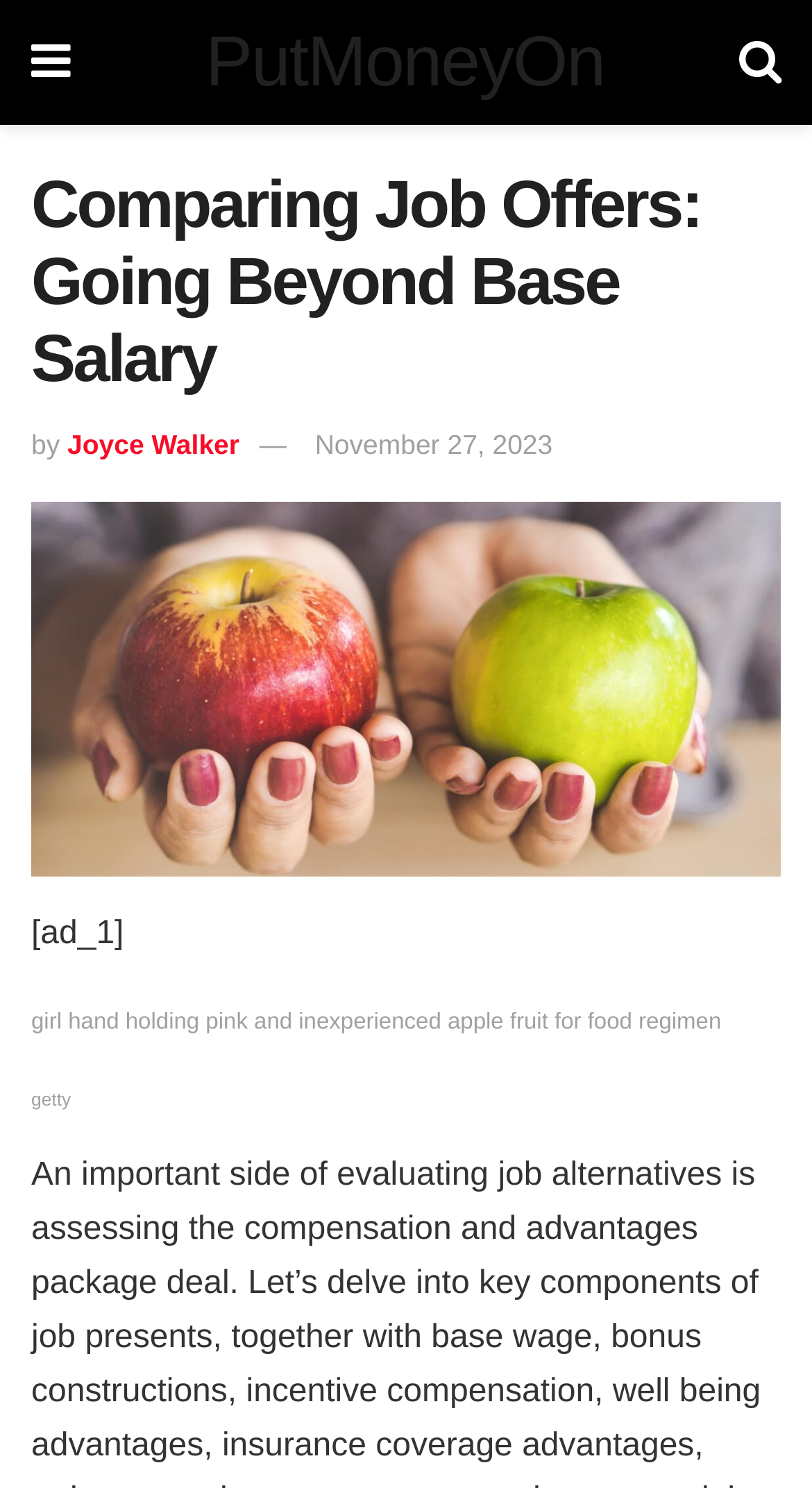Respond to the following question using a concise word or phrase: 
What is the girl holding in the image?

pink and inexperienced apple fruit